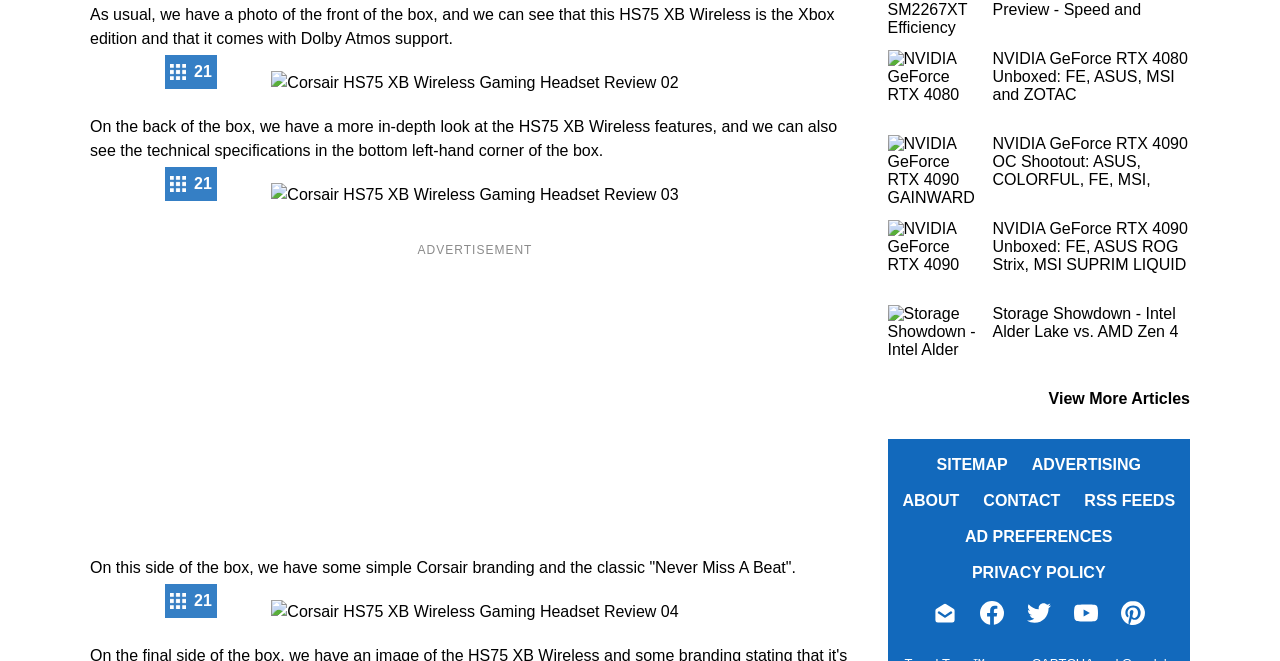What is the topic of the first article?
Look at the image and answer the question with a single word or phrase.

Corsair HS75 XB Wireless Gaming Headset